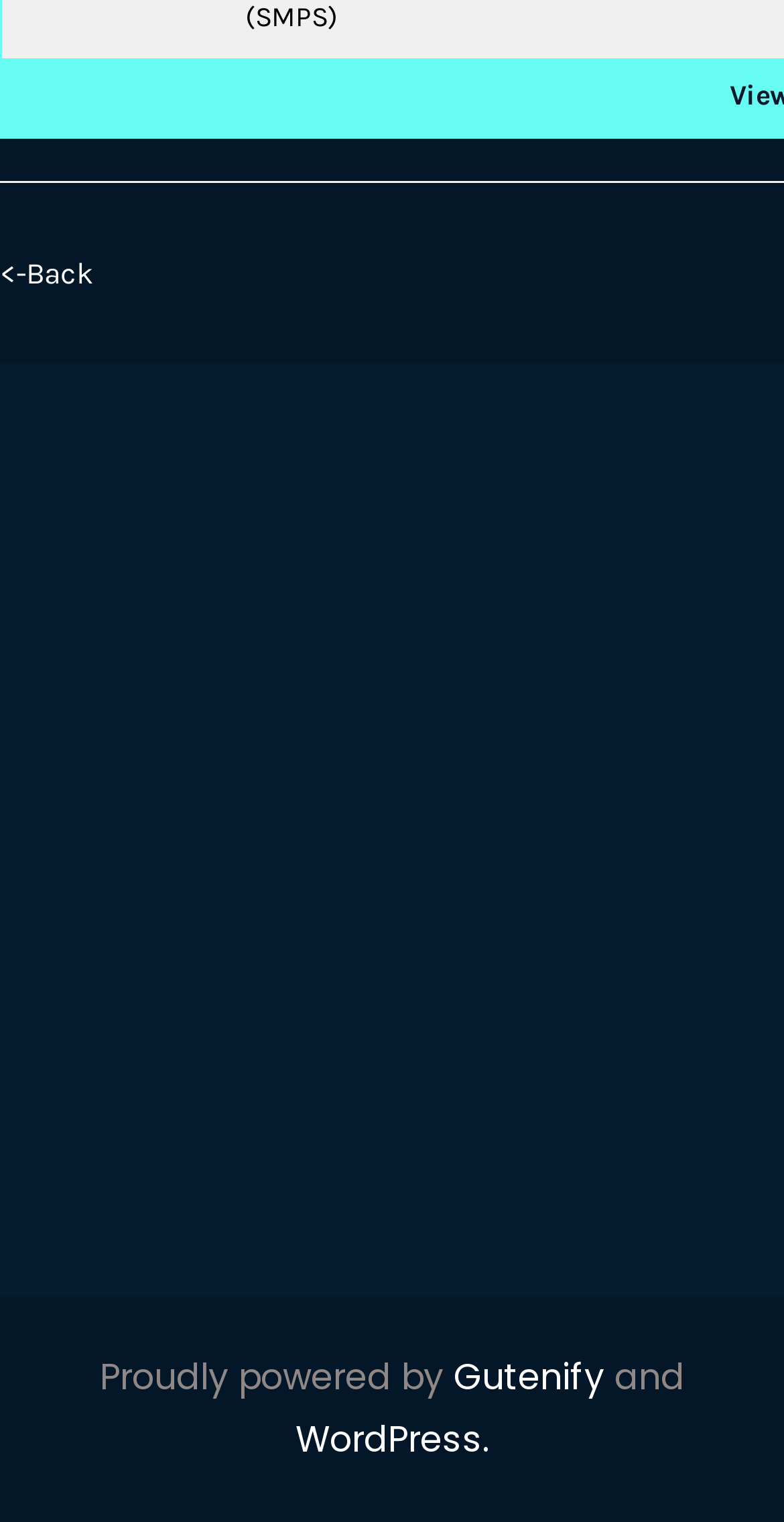What is the email address of Waveselectronics?
Utilize the information in the image to give a detailed answer to the question.

I found the email address by looking at the static text elements on the webpage, specifically the one that mentions 'info@waveselectronics.com,', which seems to be an email address.